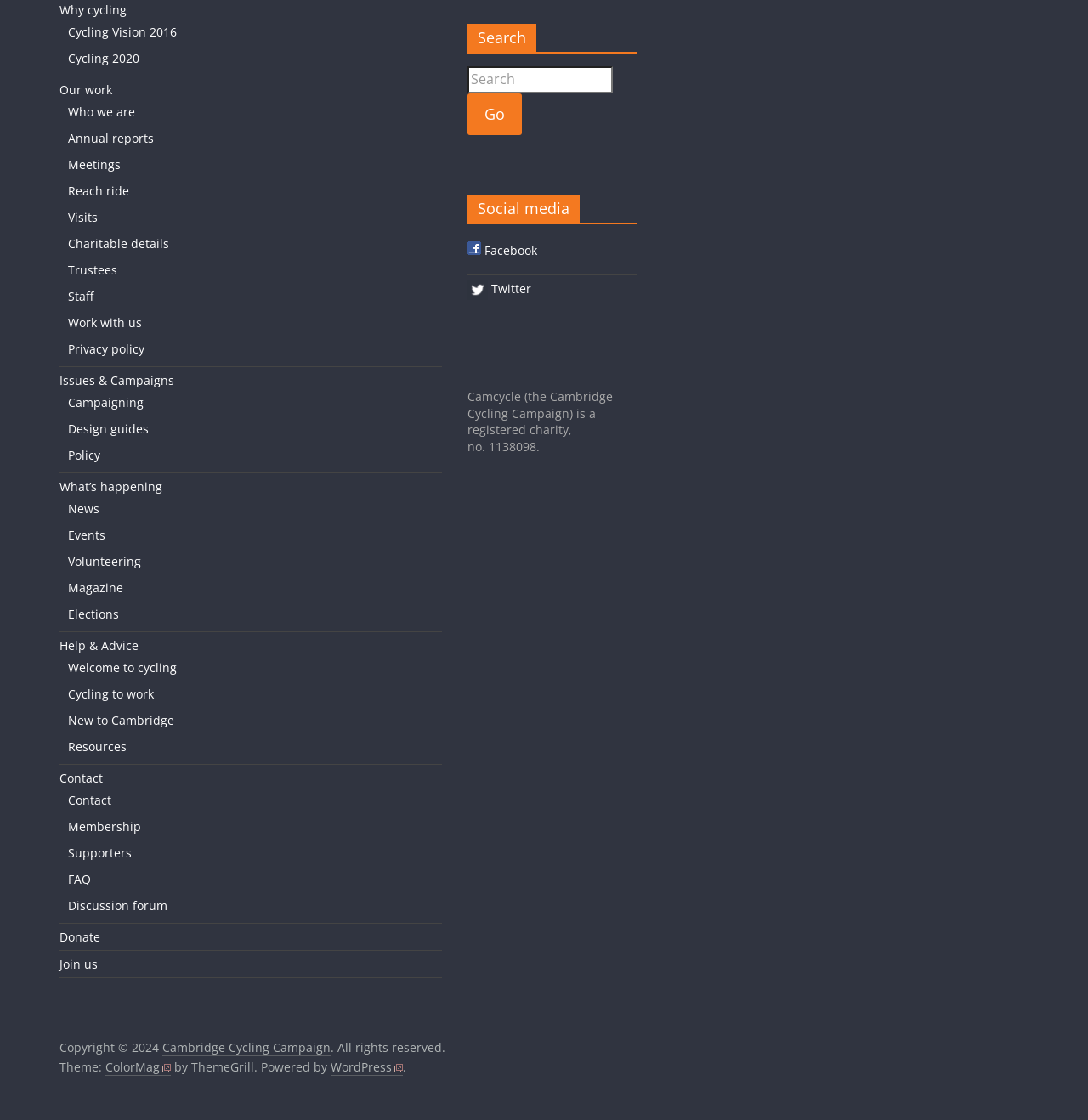Identify the bounding box for the UI element that is described as follows: "Why Small Groups Won’t Work".

None